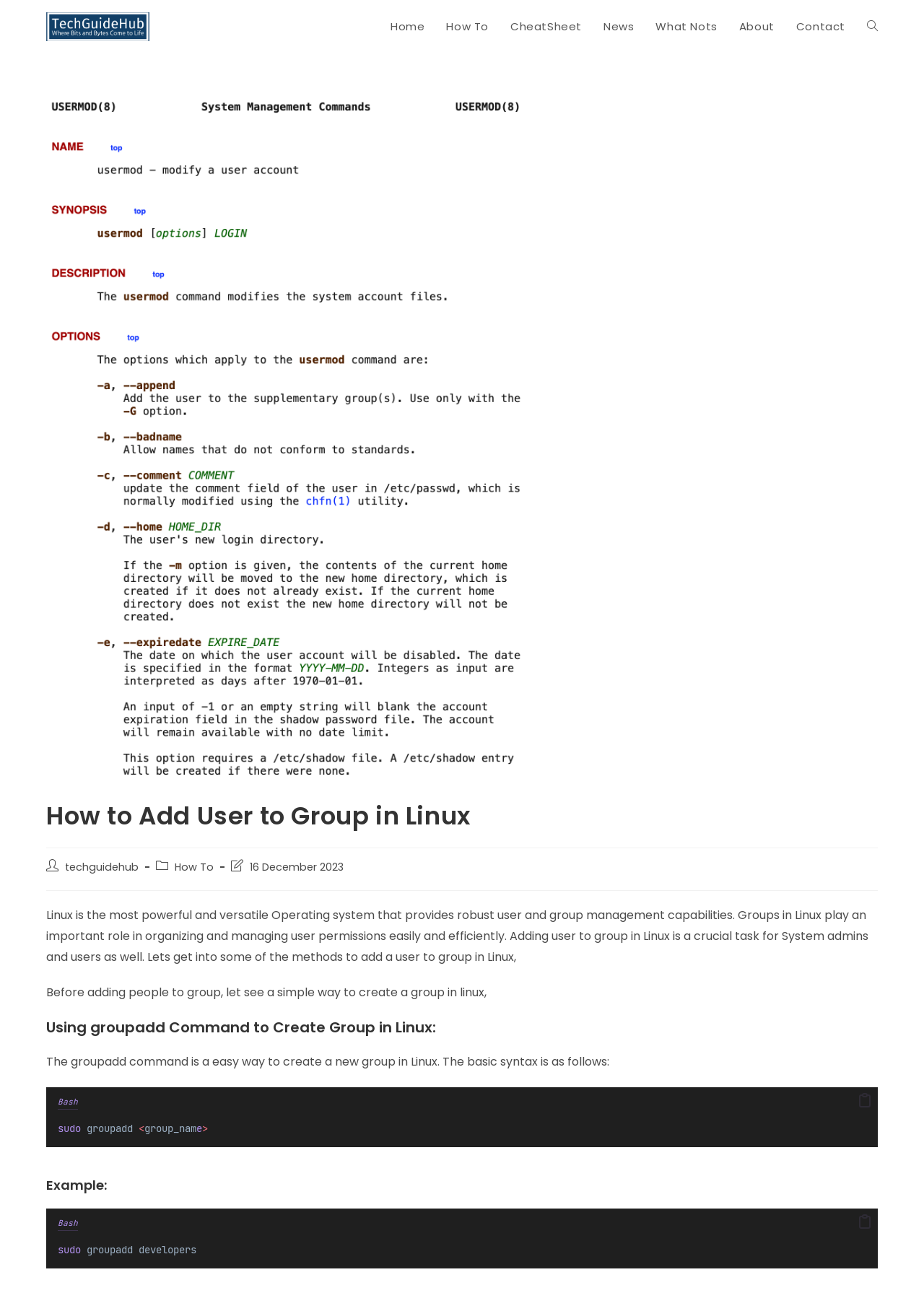Locate the coordinates of the bounding box for the clickable region that fulfills this instruction: "Click on the 'Copy' button to copy the command".

[0.922, 0.841, 0.95, 0.861]